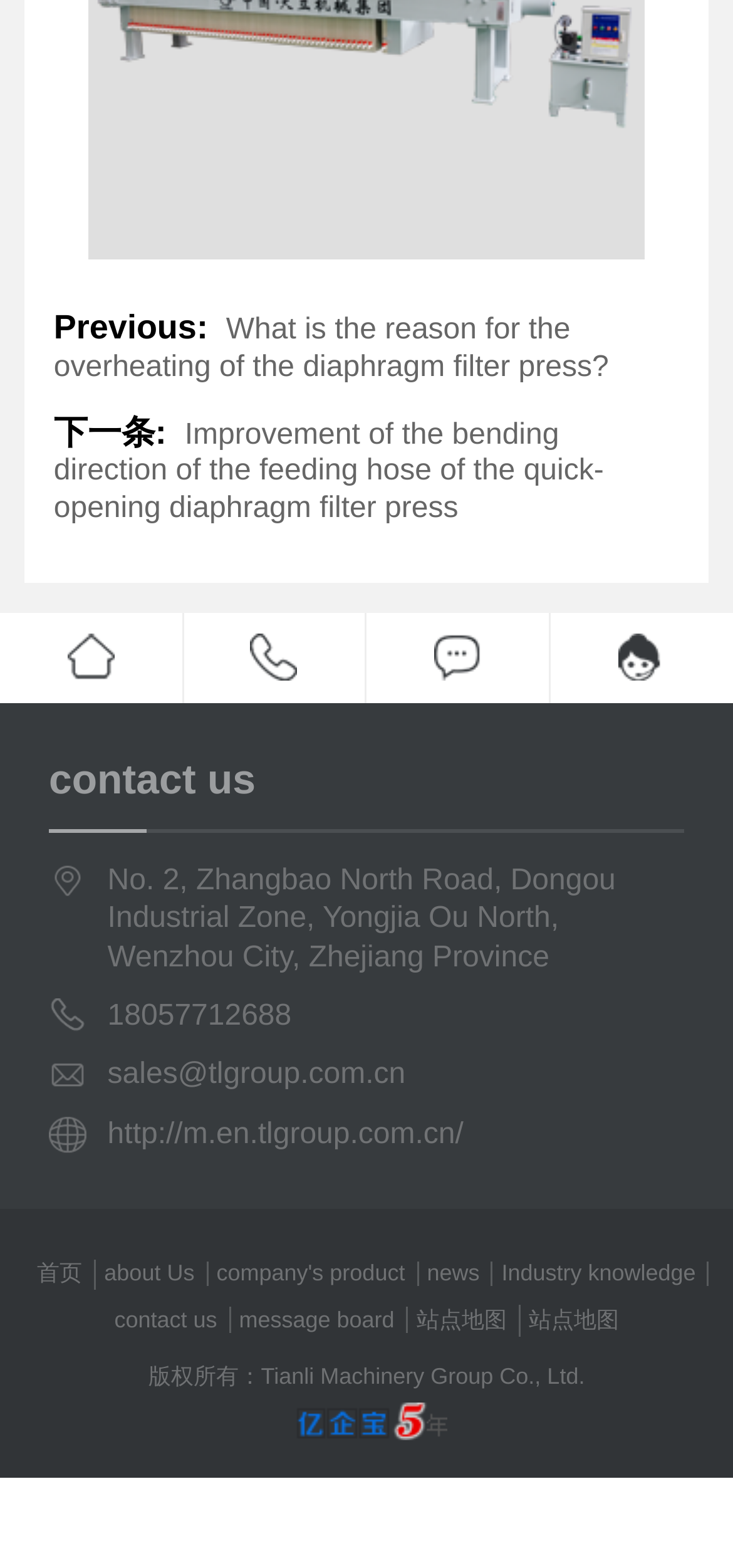What is the email address of the company?
Respond with a short answer, either a single word or a phrase, based on the image.

sales@tlgroup.com.cn